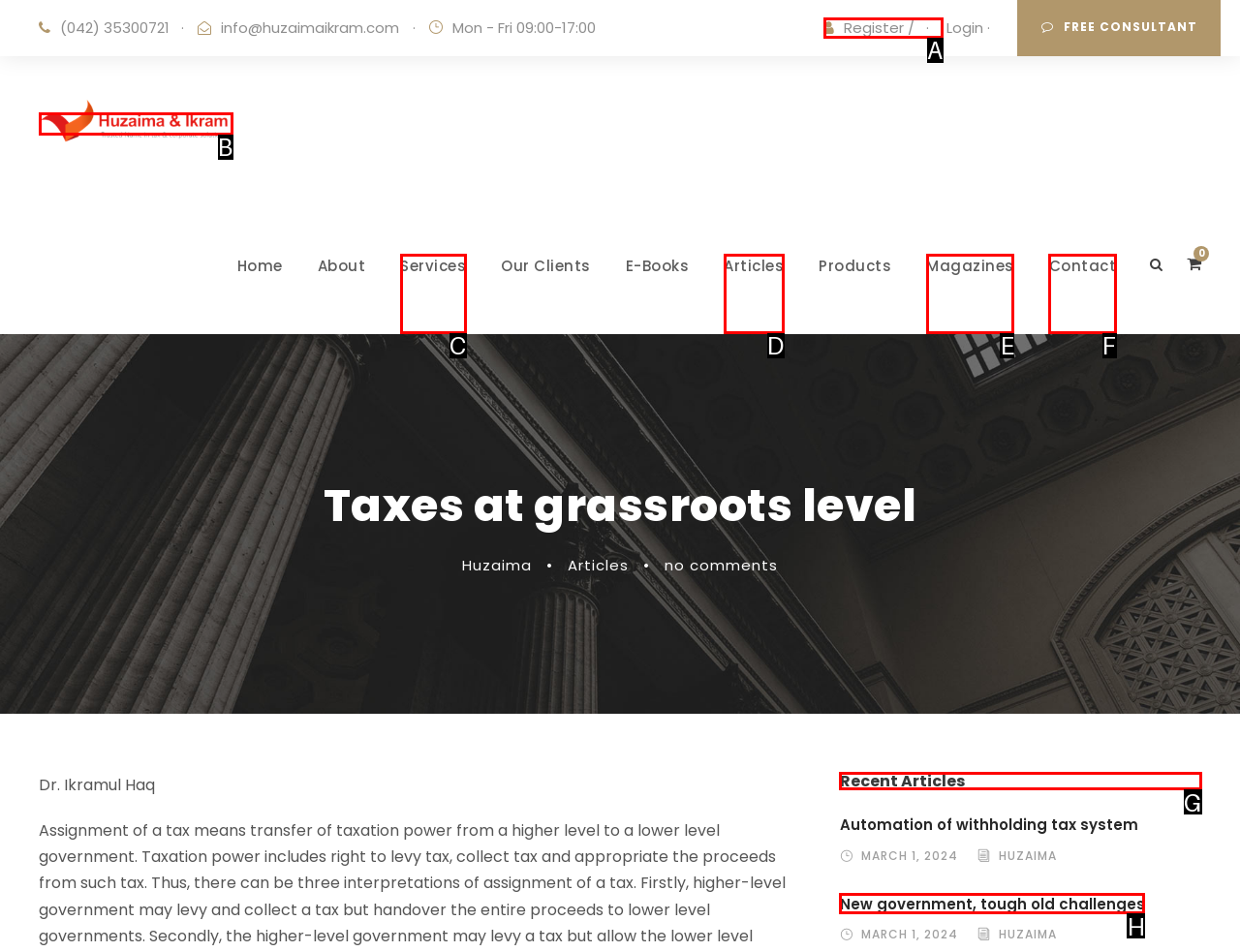Select the letter of the UI element that matches this task: Click the logo
Provide the answer as the letter of the correct choice.

None